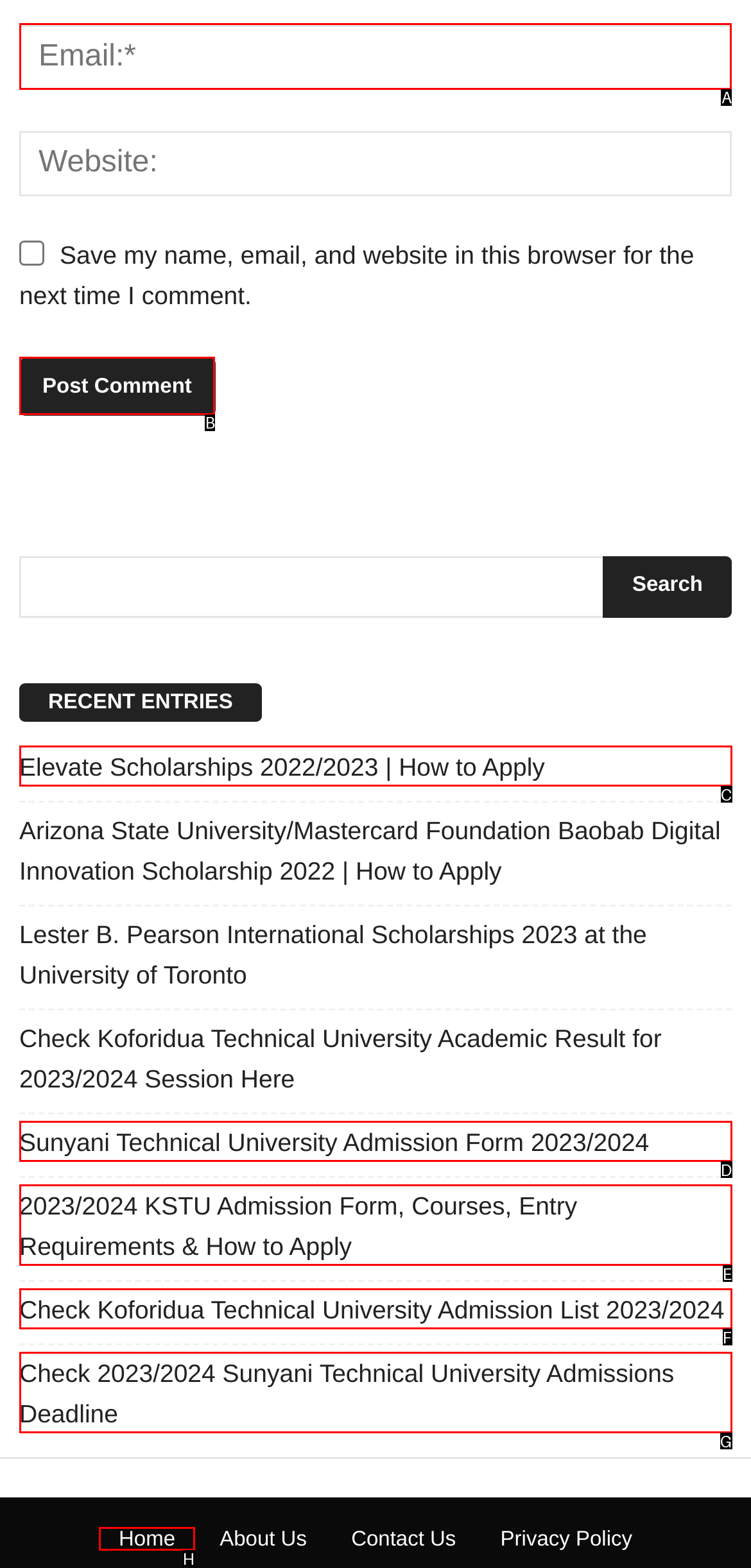Choose the UI element to click on to achieve this task: Enter email address. Reply with the letter representing the selected element.

A